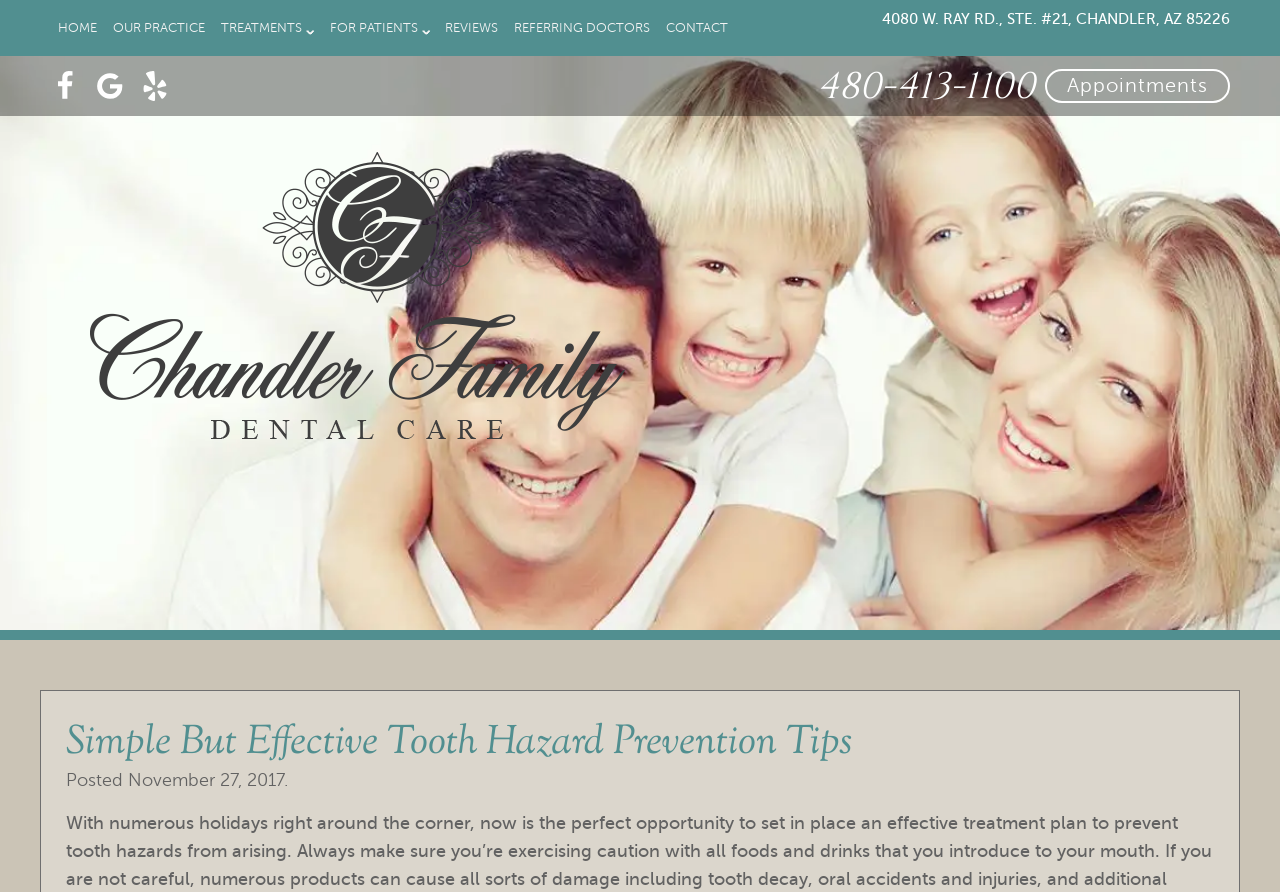How many social media links are present on the webpage?
Give a thorough and detailed response to the question.

I counted the number of social media links by looking at the links with icons, specifically the Facebook, Google Maps, and Yelp links, which are located at the top of the webpage.